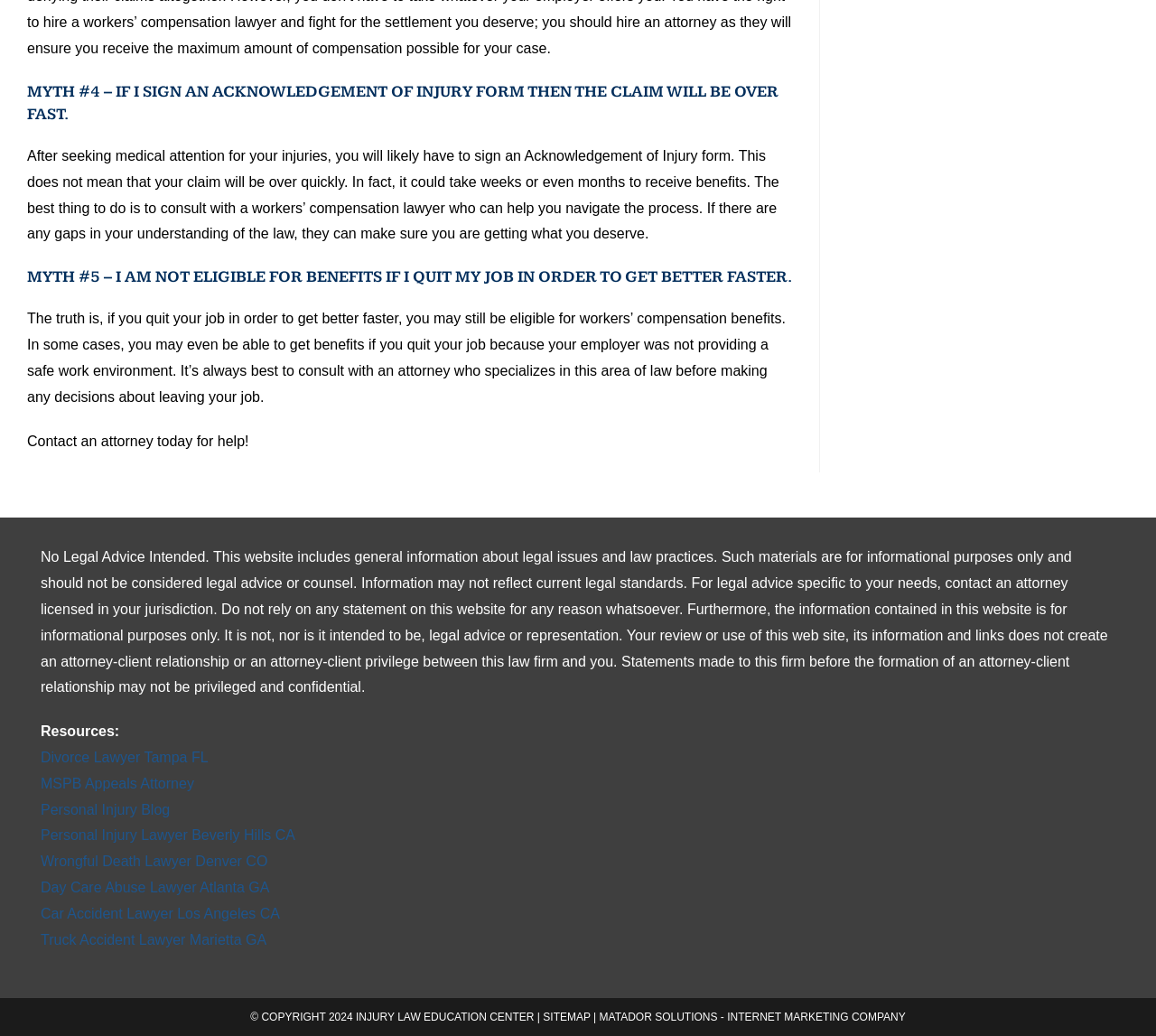Using the element description: "SITEMAP", determine the bounding box coordinates for the specified UI element. The coordinates should be four float numbers between 0 and 1, [left, top, right, bottom].

[0.47, 0.976, 0.511, 0.988]